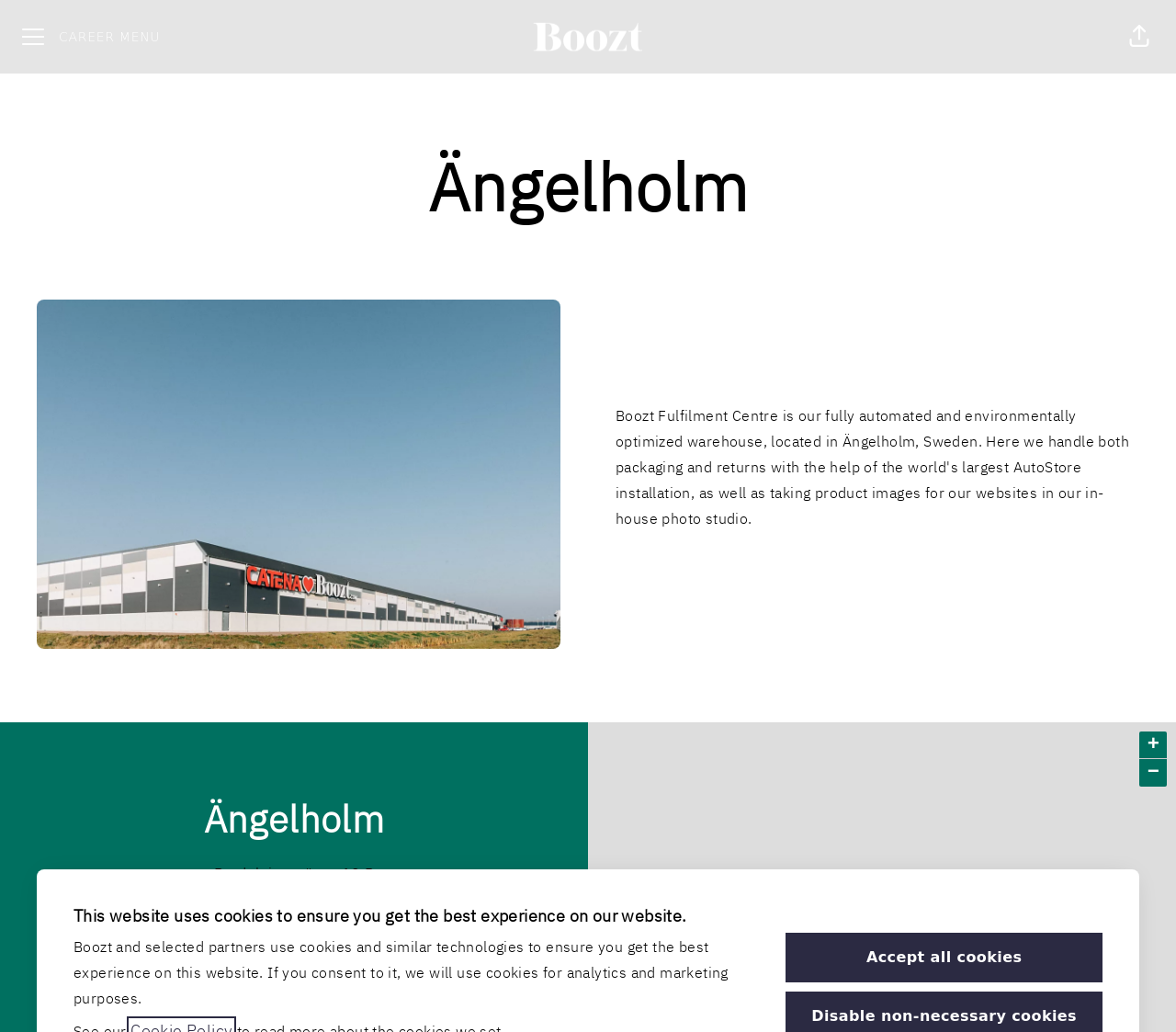Please analyze the image and provide a thorough answer to the question:
What is the zoom functionality for?

I found the zoom buttons 'Zoom in' and 'Zoom out' at the bottom right corner of the webpage, which are typically used for zooming in and out of a map or an image. Since there is an image element nearby with a figure element as its parent, I inferred that the zoom functionality is for the map or image.